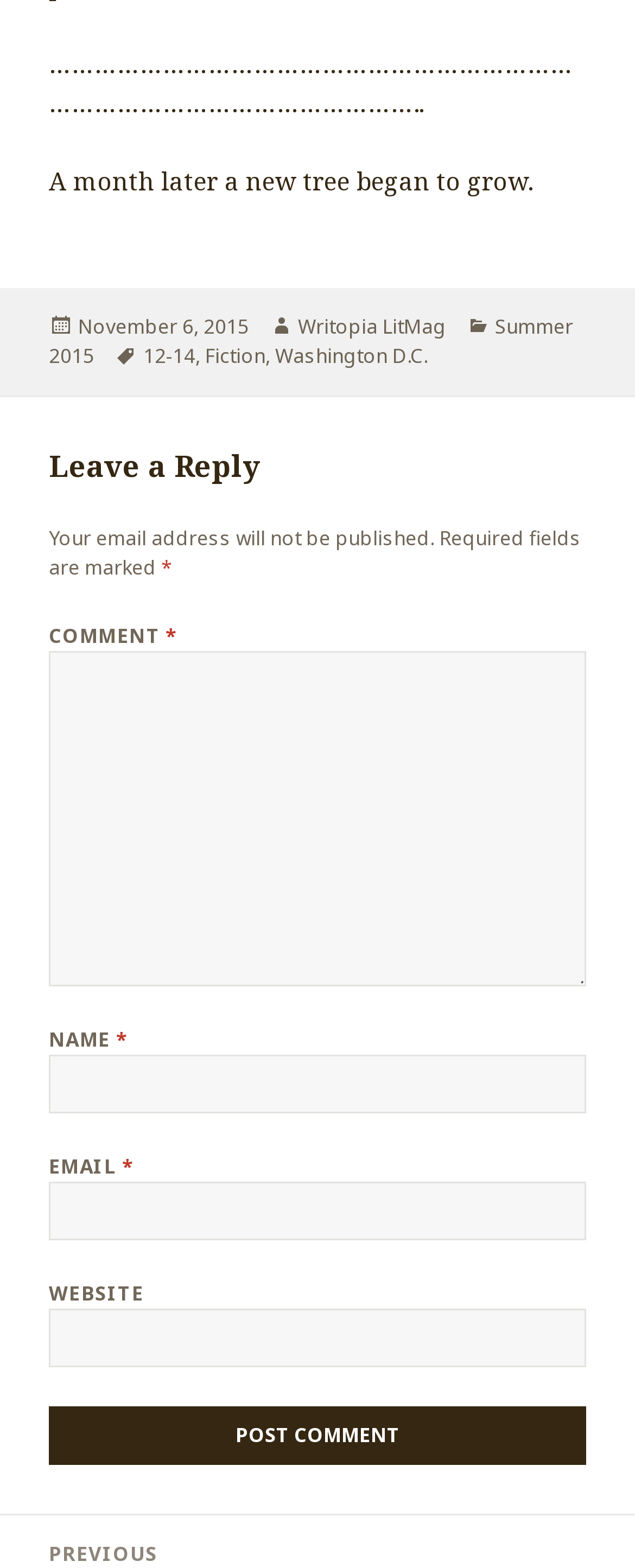Answer succinctly with a single word or phrase:
What is the purpose of the textbox at the bottom?

To leave a comment